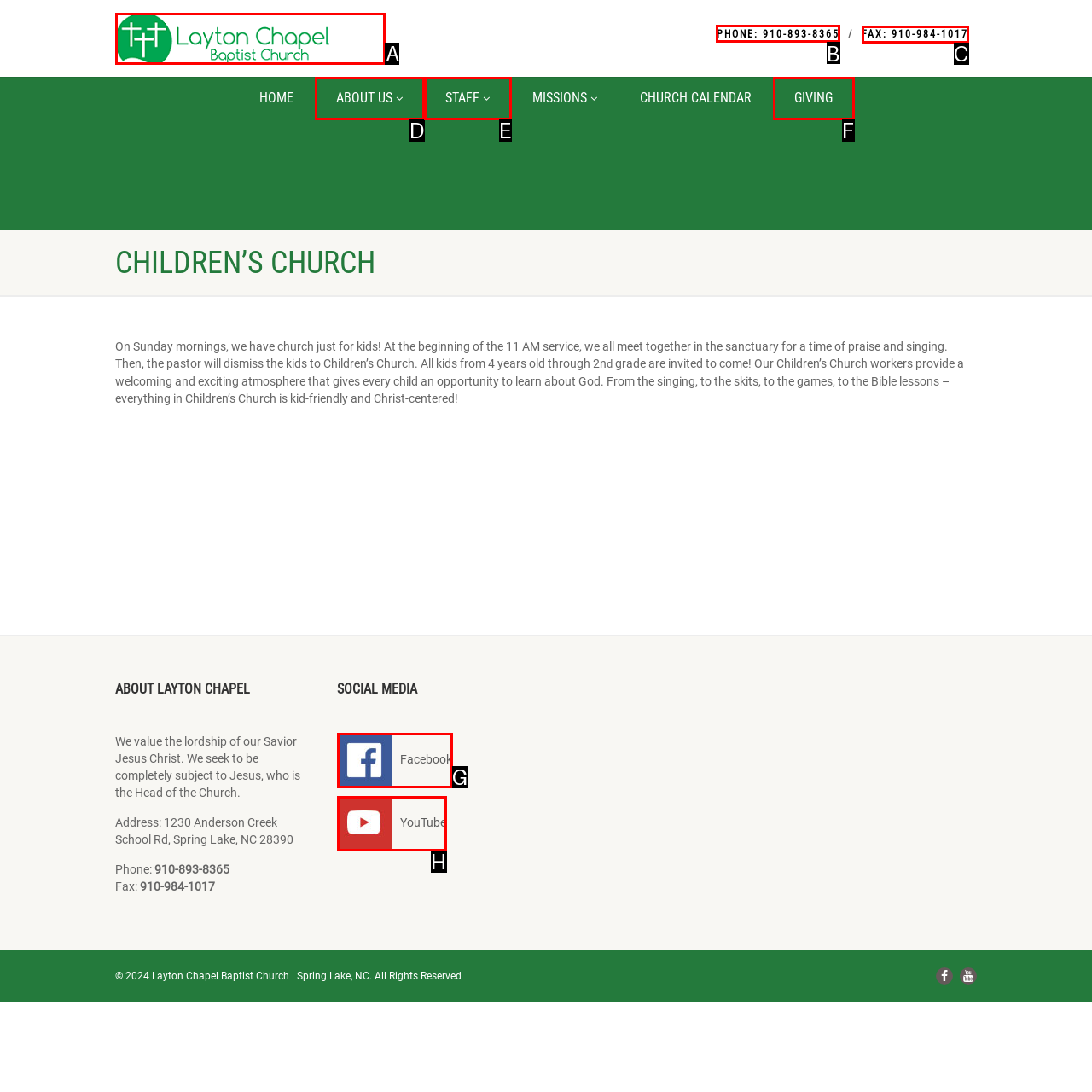Select the option I need to click to accomplish this task: Call the church
Provide the letter of the selected choice from the given options.

B